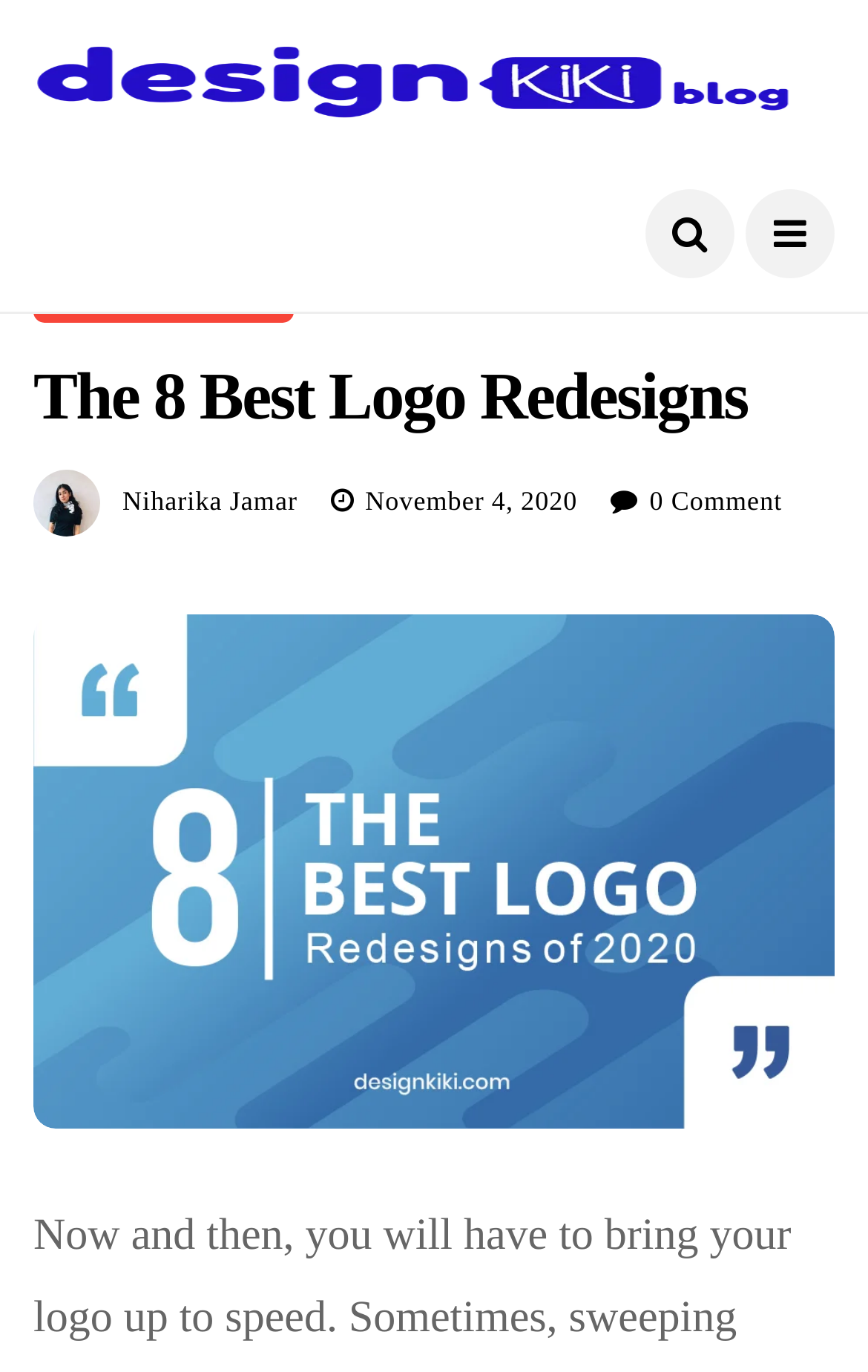What is the principal heading displayed on the webpage?

The 8 Best Logo Redesigns